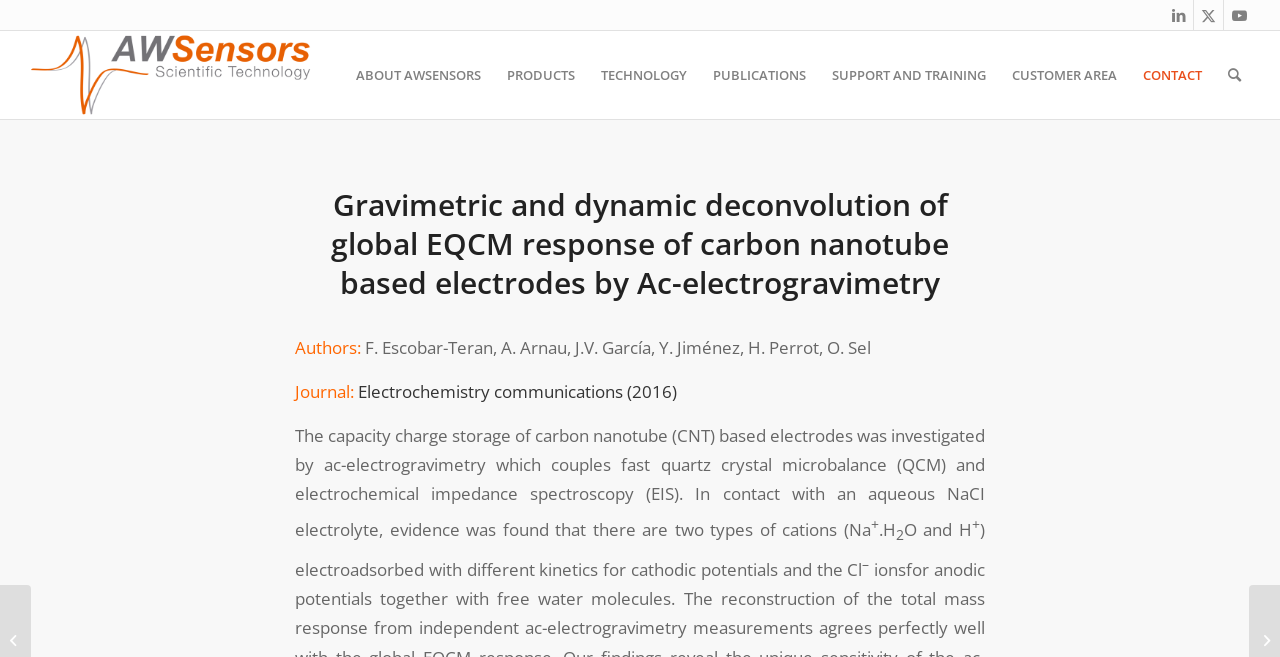Determine the bounding box coordinates for the clickable element required to fulfill the instruction: "Go to the ABOUT AWSENSORS page". Provide the coordinates as four float numbers between 0 and 1, i.e., [left, top, right, bottom].

[0.268, 0.047, 0.386, 0.181]